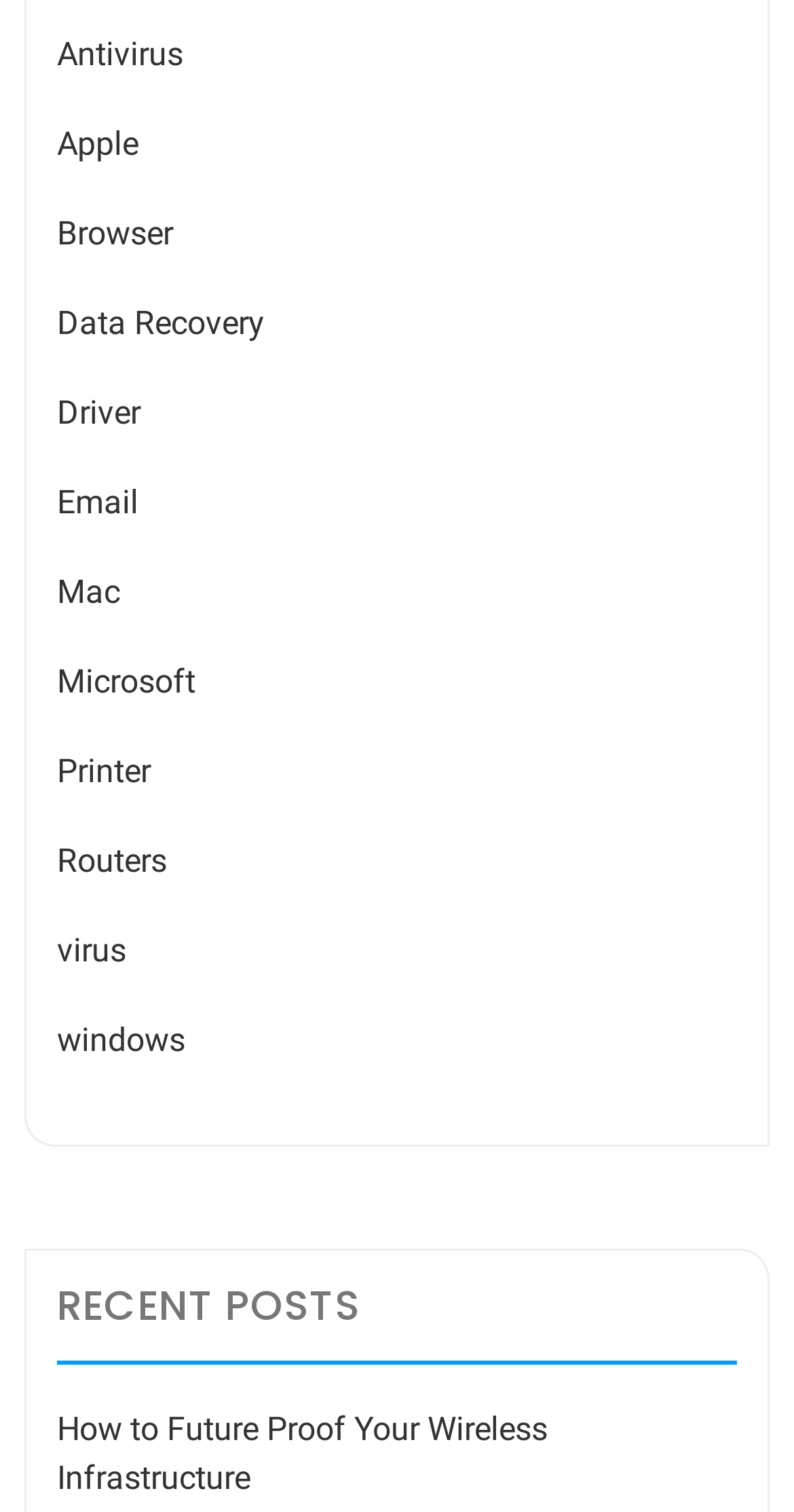Are there any posts related to Apple?
Carefully analyze the image and provide a detailed answer to the question.

I found a link element in the category section with the text 'Apple', which suggests that there are posts related to Apple on the webpage.